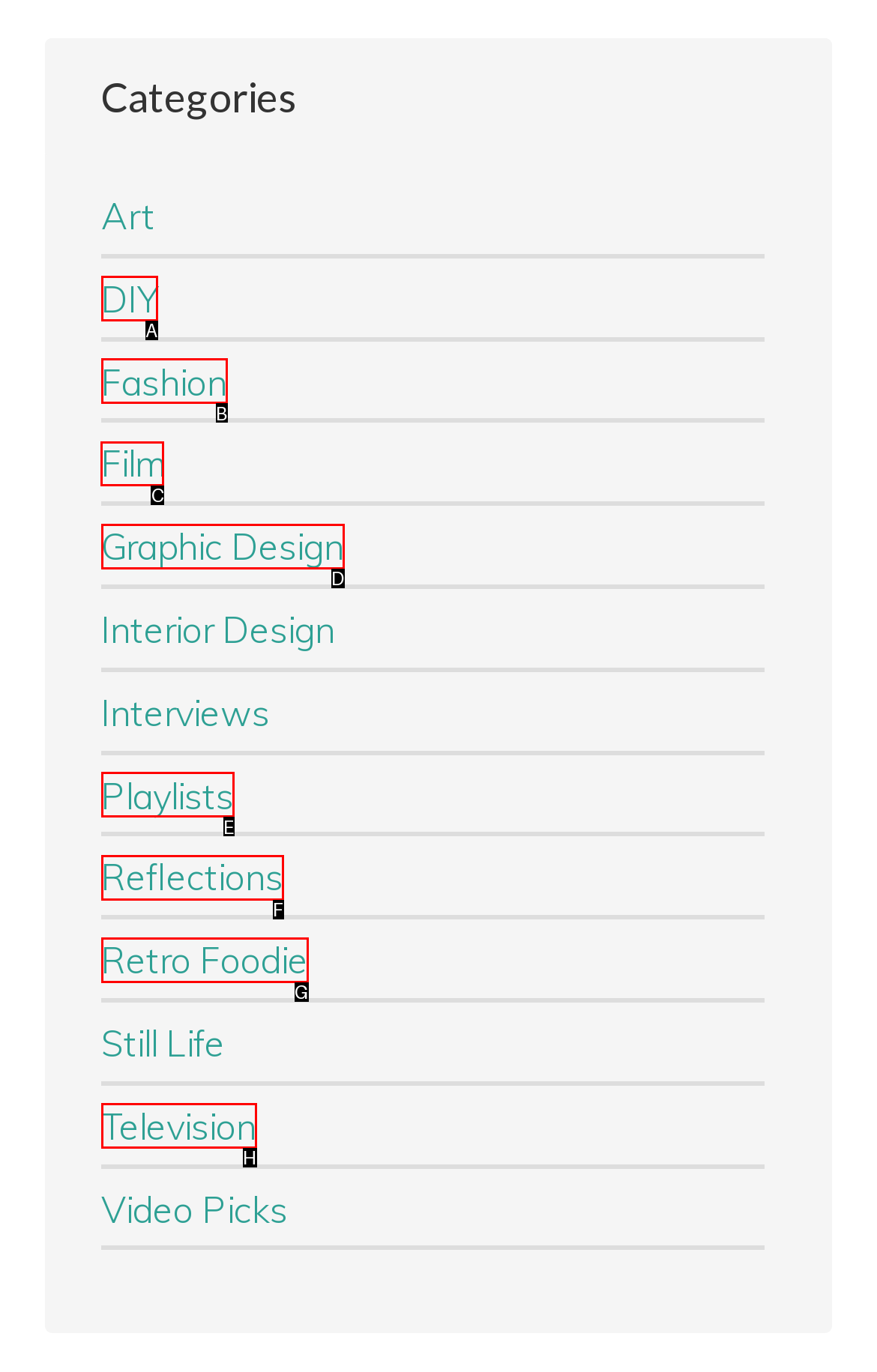To complete the task: go to Film page, which option should I click? Answer with the appropriate letter from the provided choices.

C